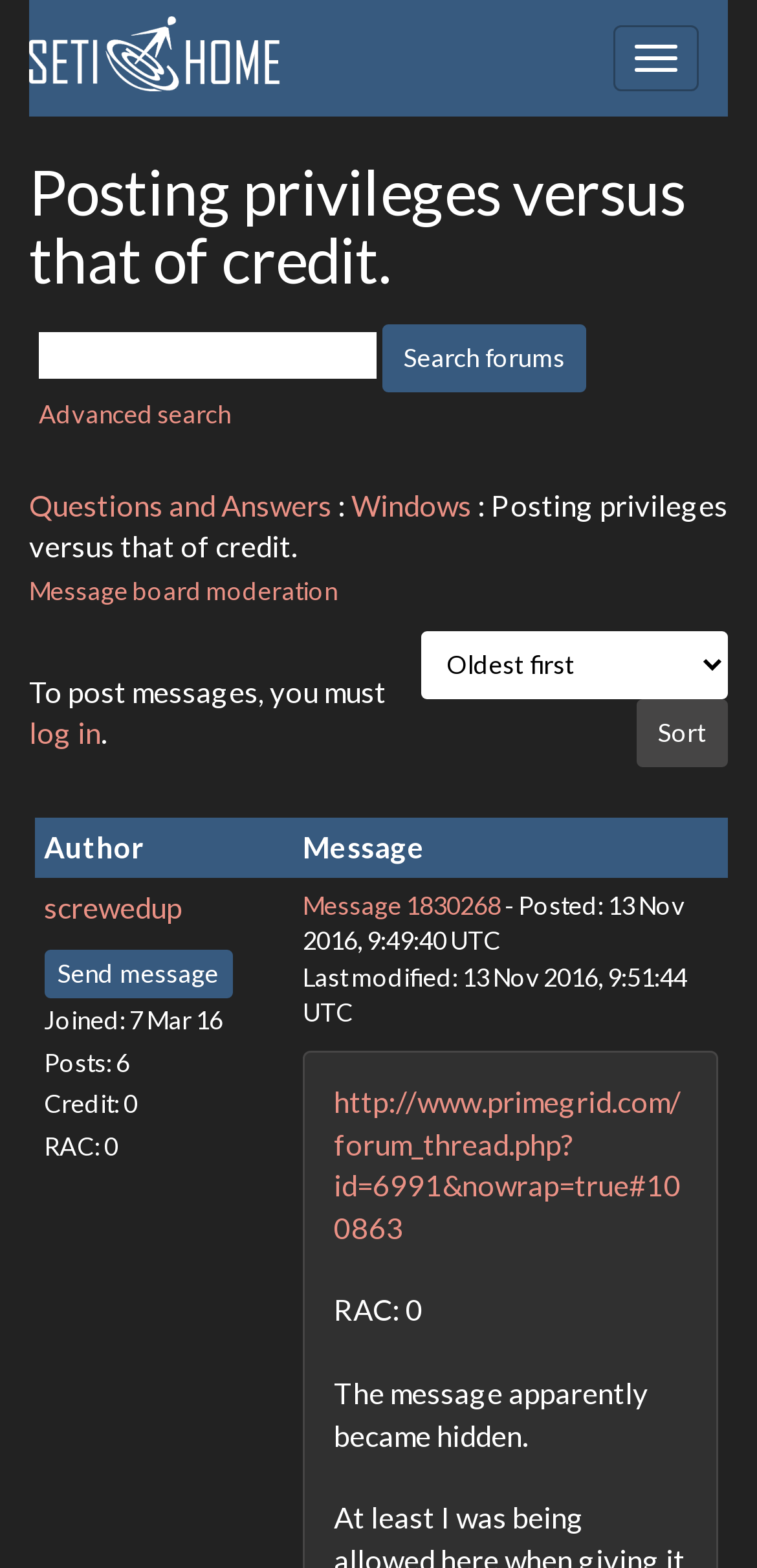Determine the bounding box coordinates for the UI element described. Format the coordinates as (top-left x, top-left y, bottom-right x, bottom-right y) and ensure all values are between 0 and 1. Element description: Questions and Answers

[0.038, 0.311, 0.438, 0.333]